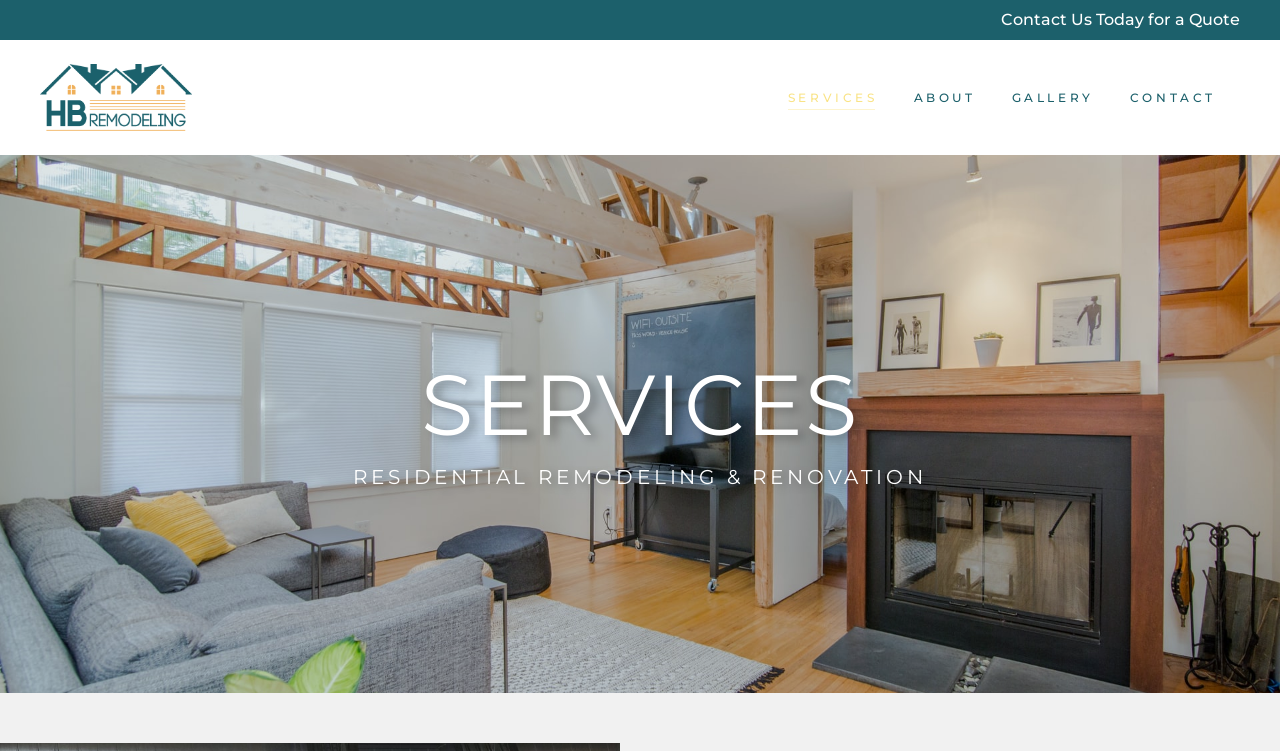What is the company's logo?
Please provide a single word or phrase as the answer based on the screenshot.

HB Remodeling